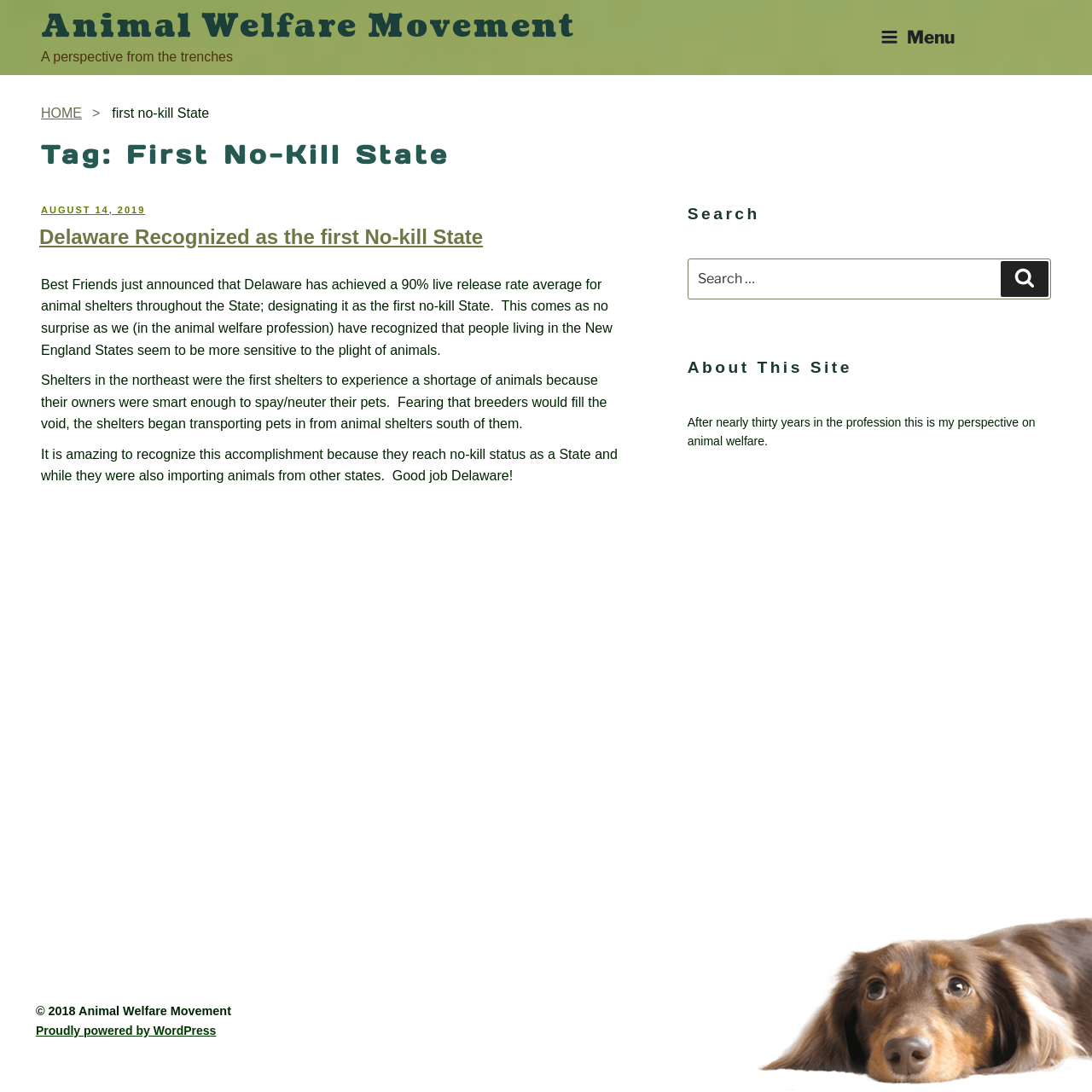What is the average live release rate of animal shelters in Delaware?
Provide a fully detailed and comprehensive answer to the question.

The answer can be found in the article section of the webpage, where it is stated that 'Delaware has achieved a 90% live release rate average for animal shelters throughout the State; designating it as the first no-kill State.'